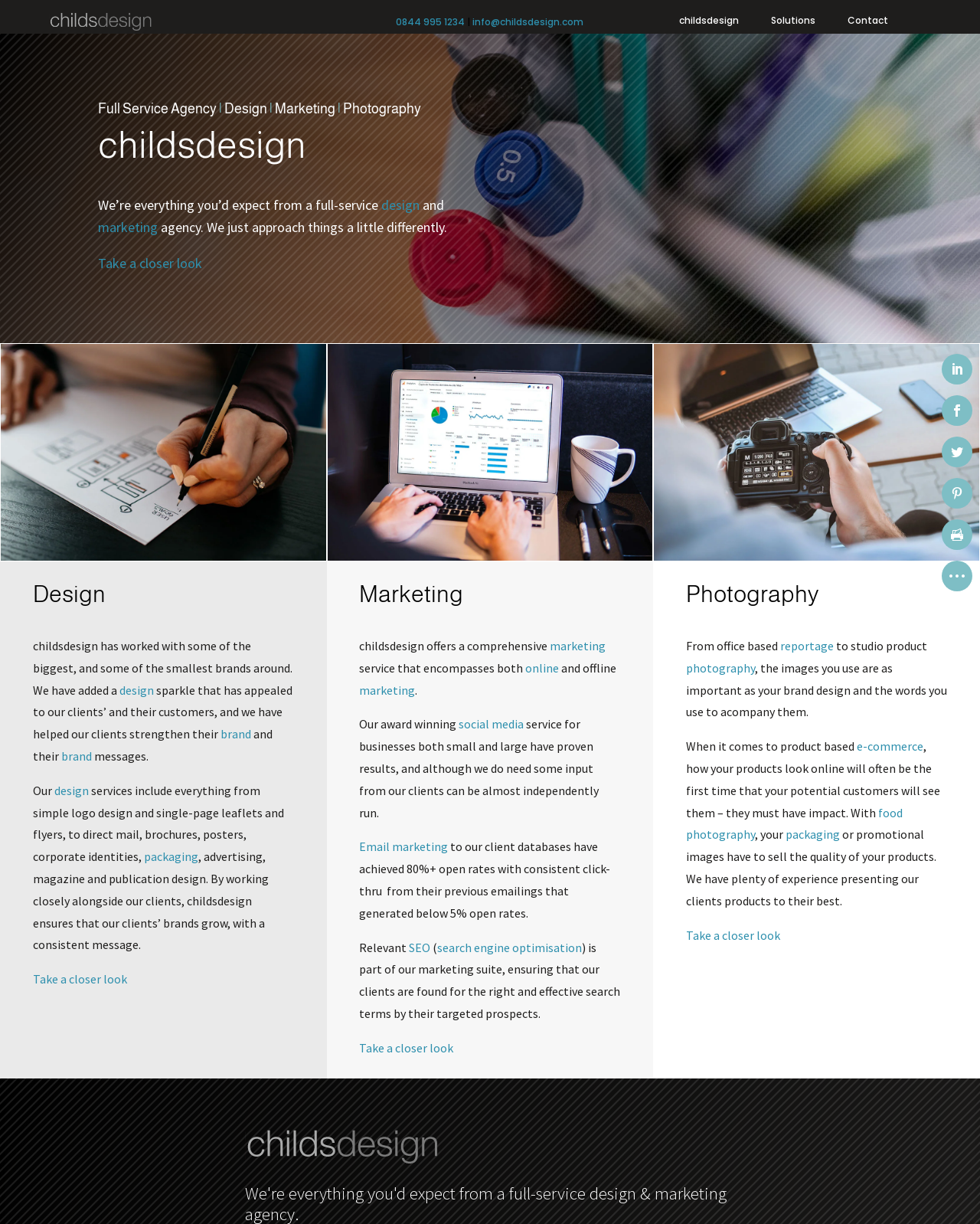Can you show the bounding box coordinates of the region to click on to complete the task described in the instruction: "View photography services"?

[0.7, 0.539, 0.77, 0.552]